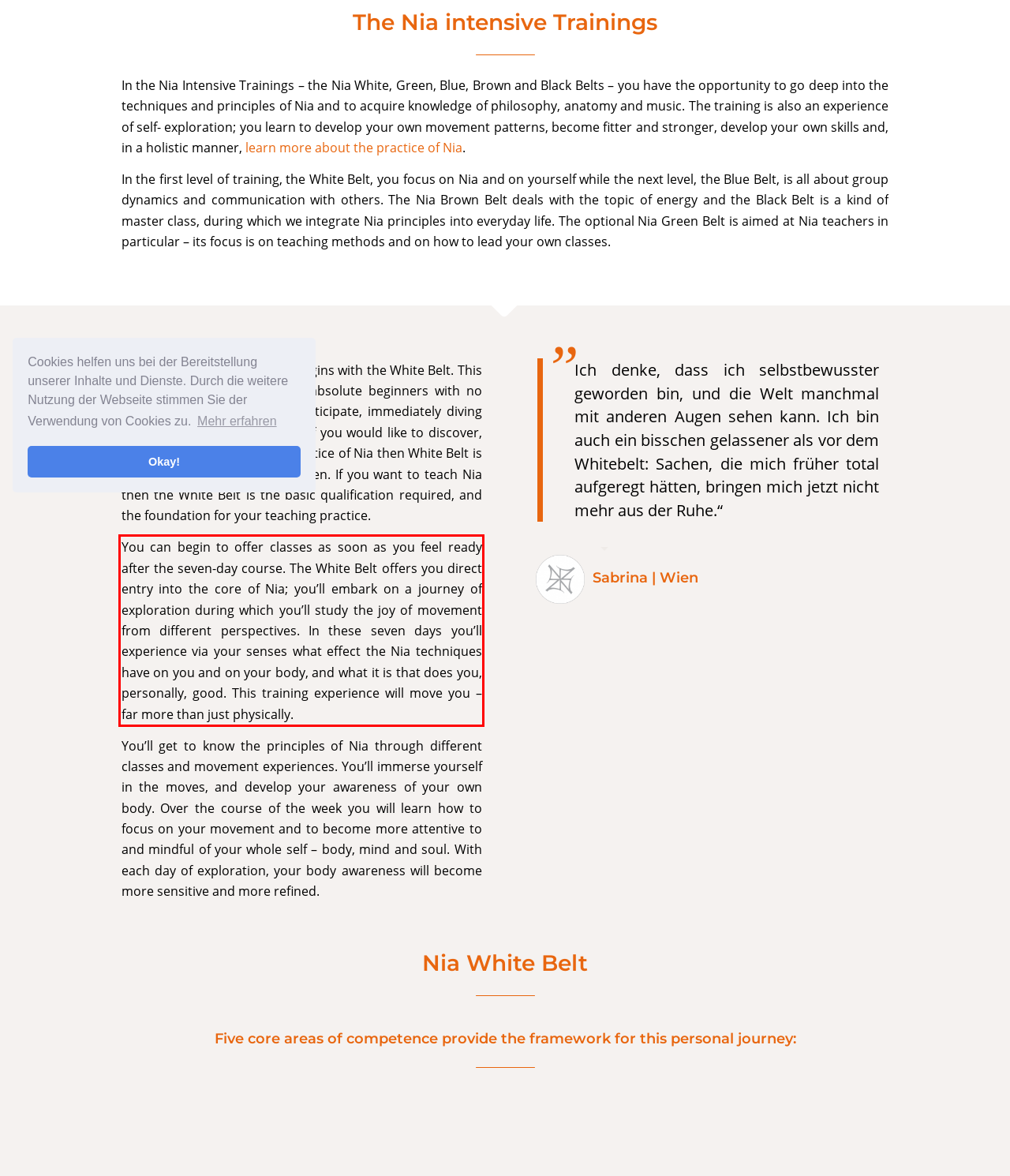Given a webpage screenshot, locate the red bounding box and extract the text content found inside it.

You can begin to offer classes as soon as you feel ready after the seven-day course. The White Belt offers you direct entry into the core of Nia; you’ll embark on a journey of exploration during which you’ll study the joy of movement from different perspectives. In these seven days you’ll experience via your senses what effect the Nia techniques have on you and on your body, and what it is that does you, personally, good. This training experience will move you – far more than just physically.